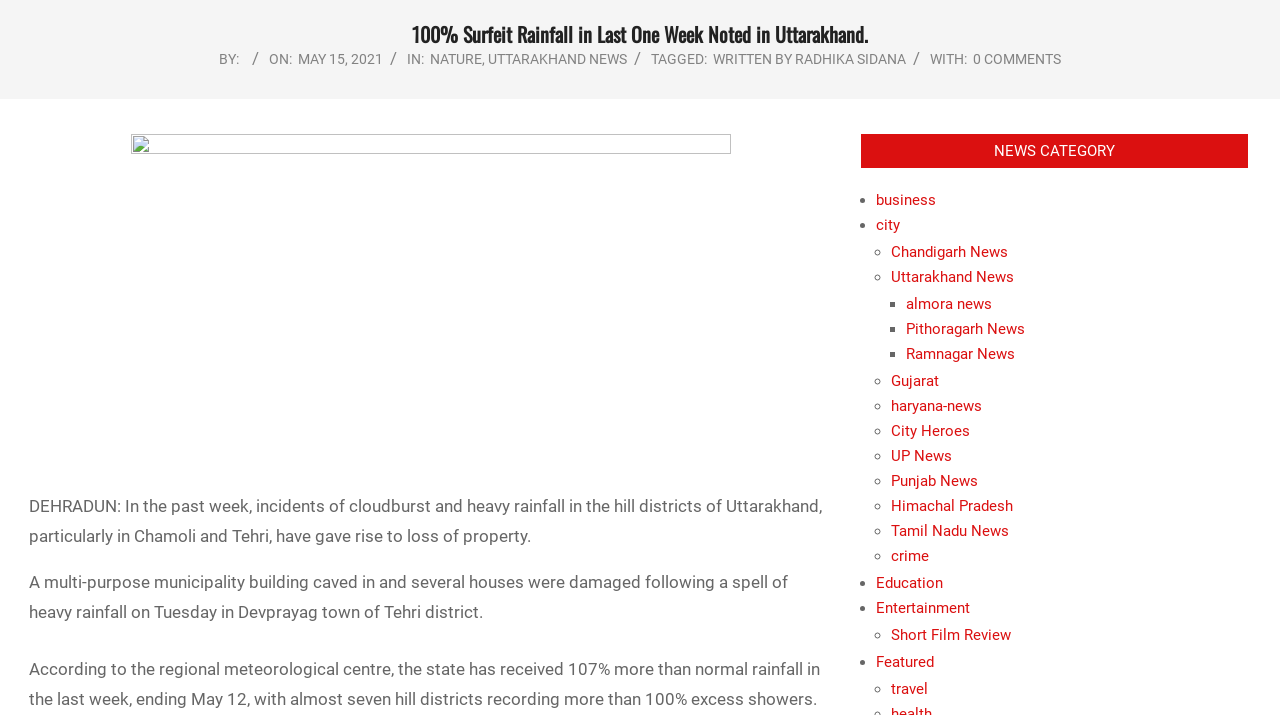Using the format (top-left x, top-left y, bottom-right x, bottom-right y), provide the bounding box coordinates for the described UI element. All values should be floating point numbers between 0 and 1: Uttarakhand News

[0.696, 0.396, 0.792, 0.421]